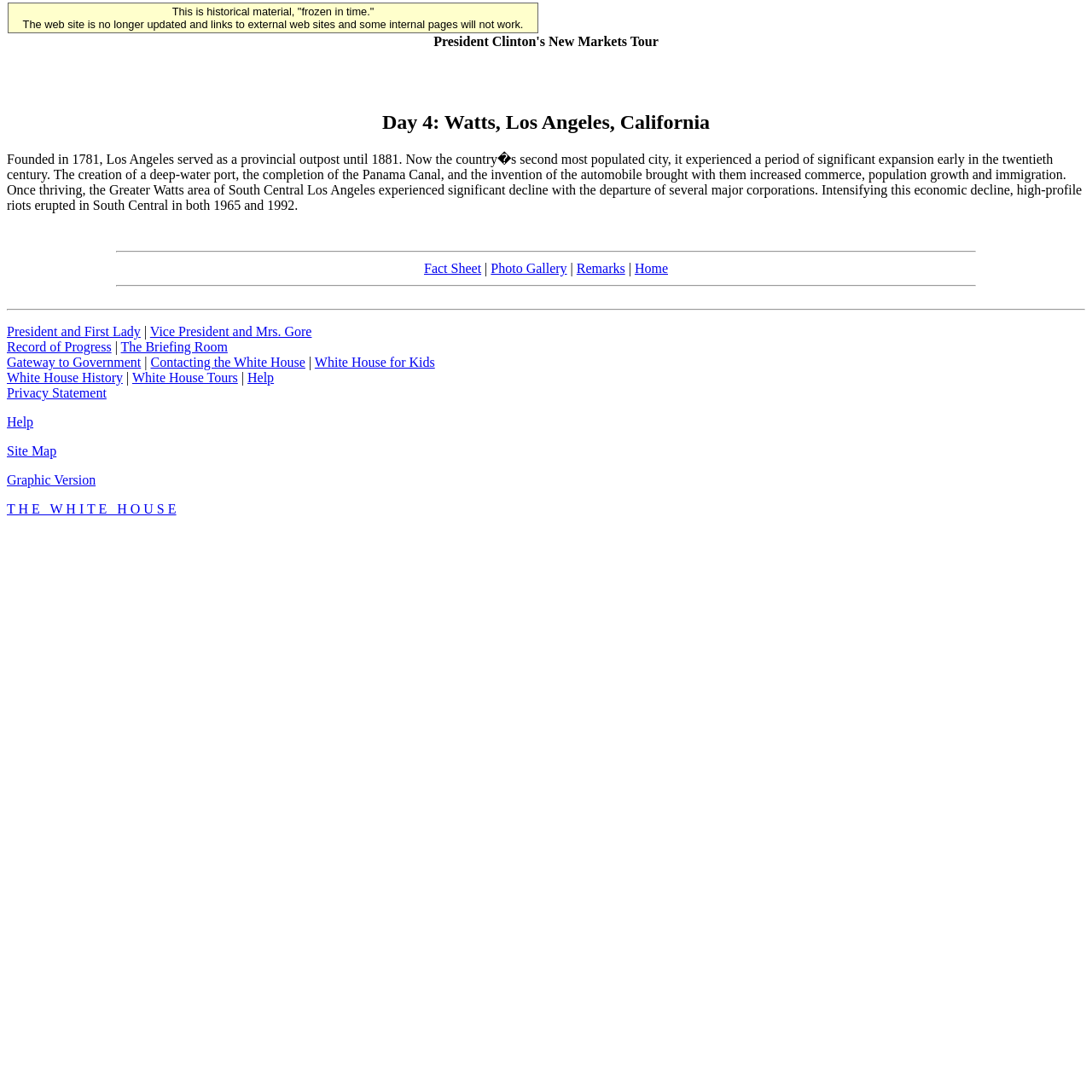Please provide the bounding box coordinates for the element that needs to be clicked to perform the following instruction: "Visit Photo Gallery". The coordinates should be given as four float numbers between 0 and 1, i.e., [left, top, right, bottom].

[0.449, 0.239, 0.519, 0.252]